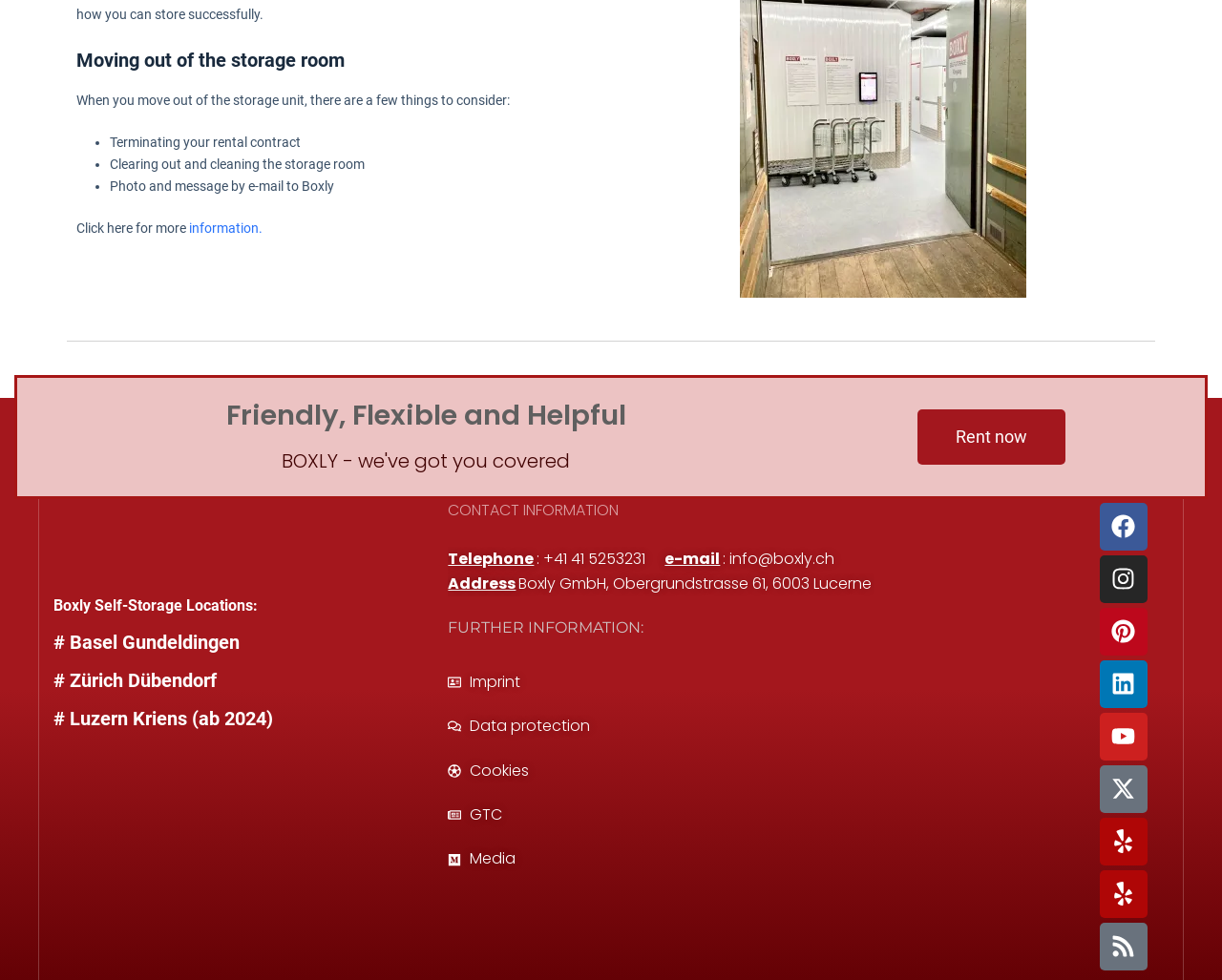What are the locations of Boxly Self-Storage?
Examine the image closely and answer the question with as much detail as possible.

The locations of Boxly Self-Storage are listed under the heading 'Boxly Self-Storage Locations:', which includes Basel Gundeldingen, Zürich Dübendorf, and Luzern Kriens.